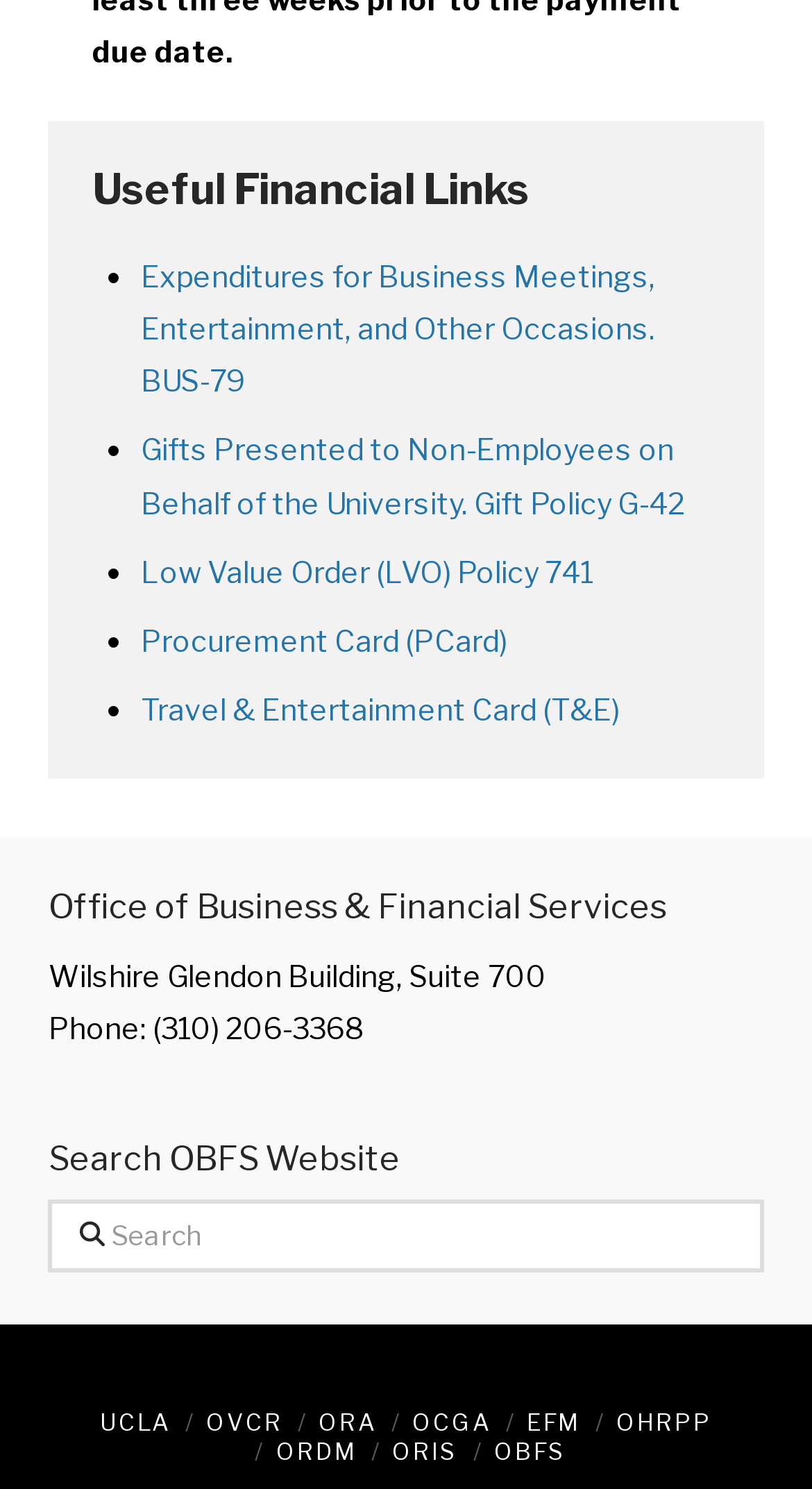Is the search box required?
Please describe in detail the information shown in the image to answer the question.

I checked the properties of the textbox element 'Search' and found that the 'required' property is set to 'False', which means the search box is not required.